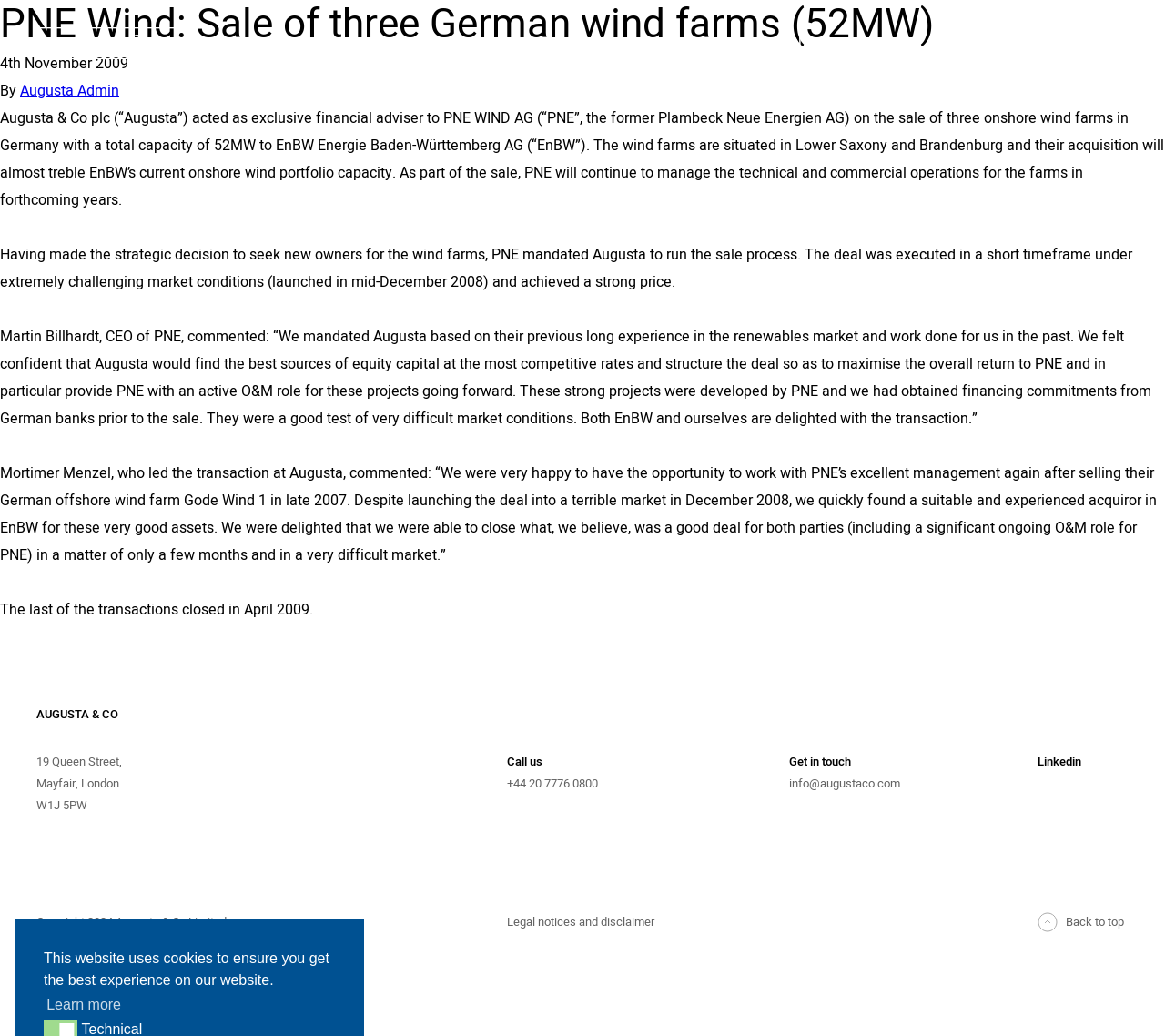Please provide the bounding box coordinates in the format (top-left x, top-left y, bottom-right x, bottom-right y). Remember, all values are floating point numbers between 0 and 1. What is the bounding box coordinate of the region described as: Learn more

[0.038, 0.957, 0.106, 0.983]